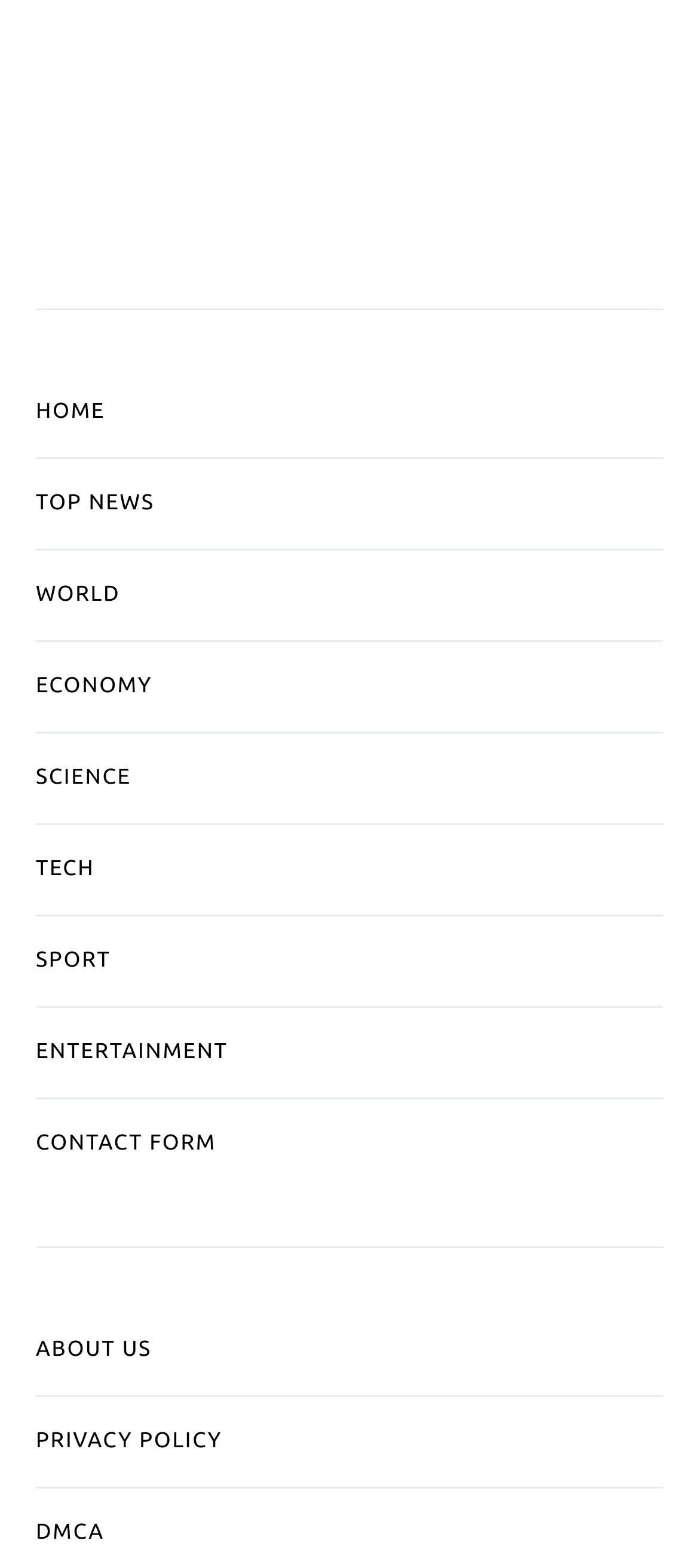Can you give a comprehensive explanation to the question given the content of the image?
Can users contact the website administrators?

I found a link labeled 'CONTACT FORM' in the main menu, which implies that users can contact the website administrators through a contact form.